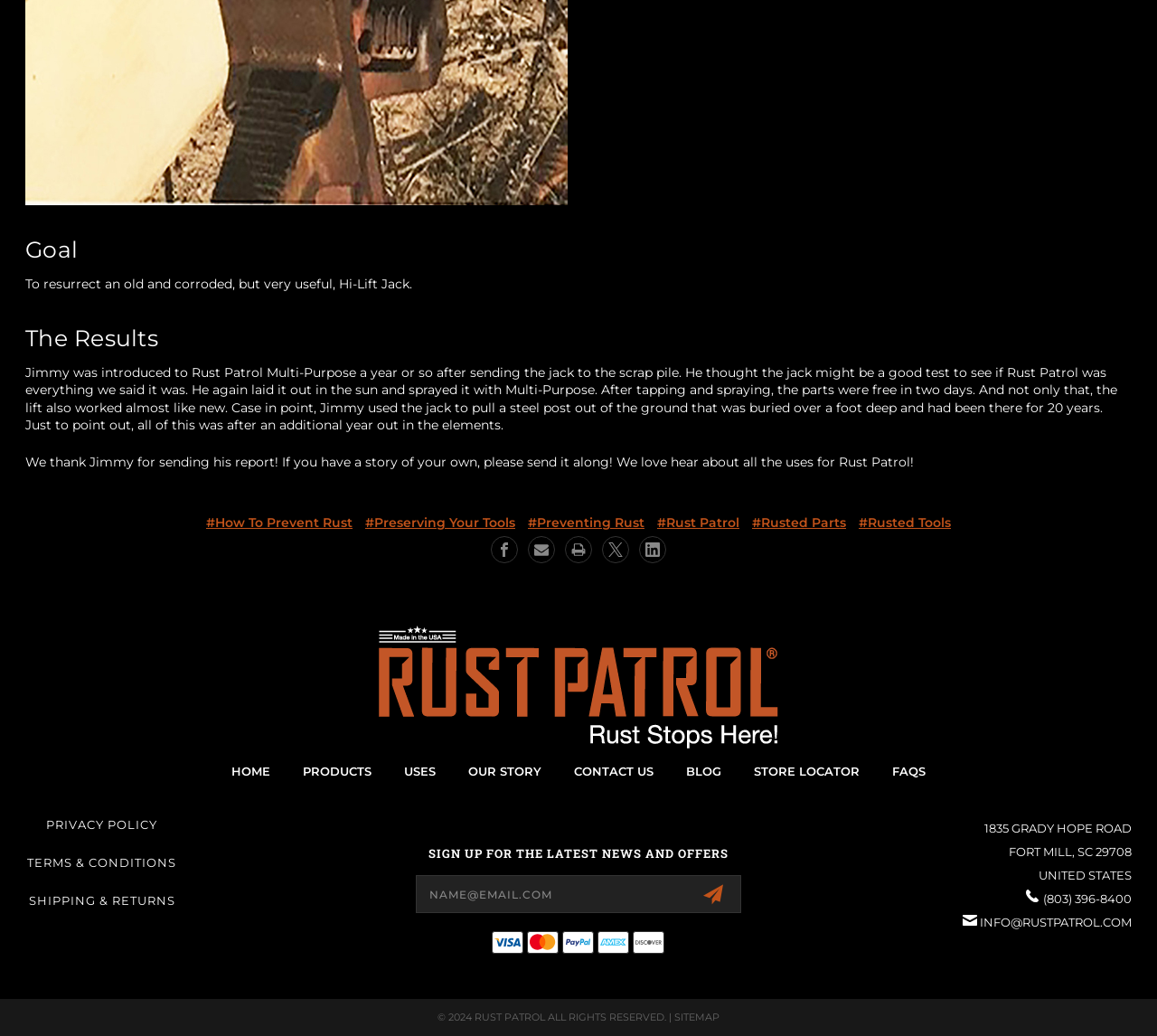Carefully observe the image and respond to the question with a detailed answer:
What is the email address used to sign up for the latest news and offers?

The email address used to sign up for the latest news and offers is not specified, but there is a textbox labeled 'Email Address' where users can enter their email address to sign up.